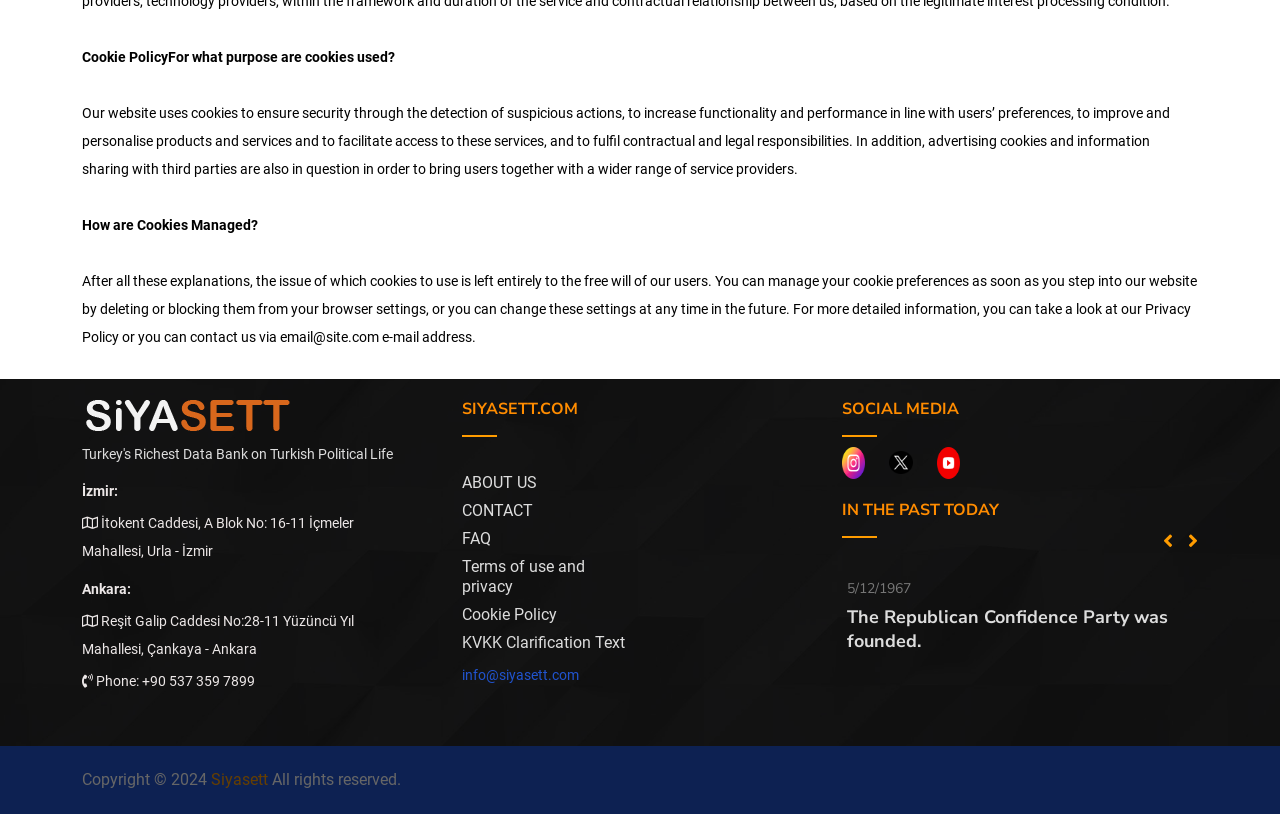What is the contact email address of the website?
Give a detailed and exhaustive answer to the question.

The contact email address is provided in the footer section of the webpage, along with other contact information such as phone number and addresses.